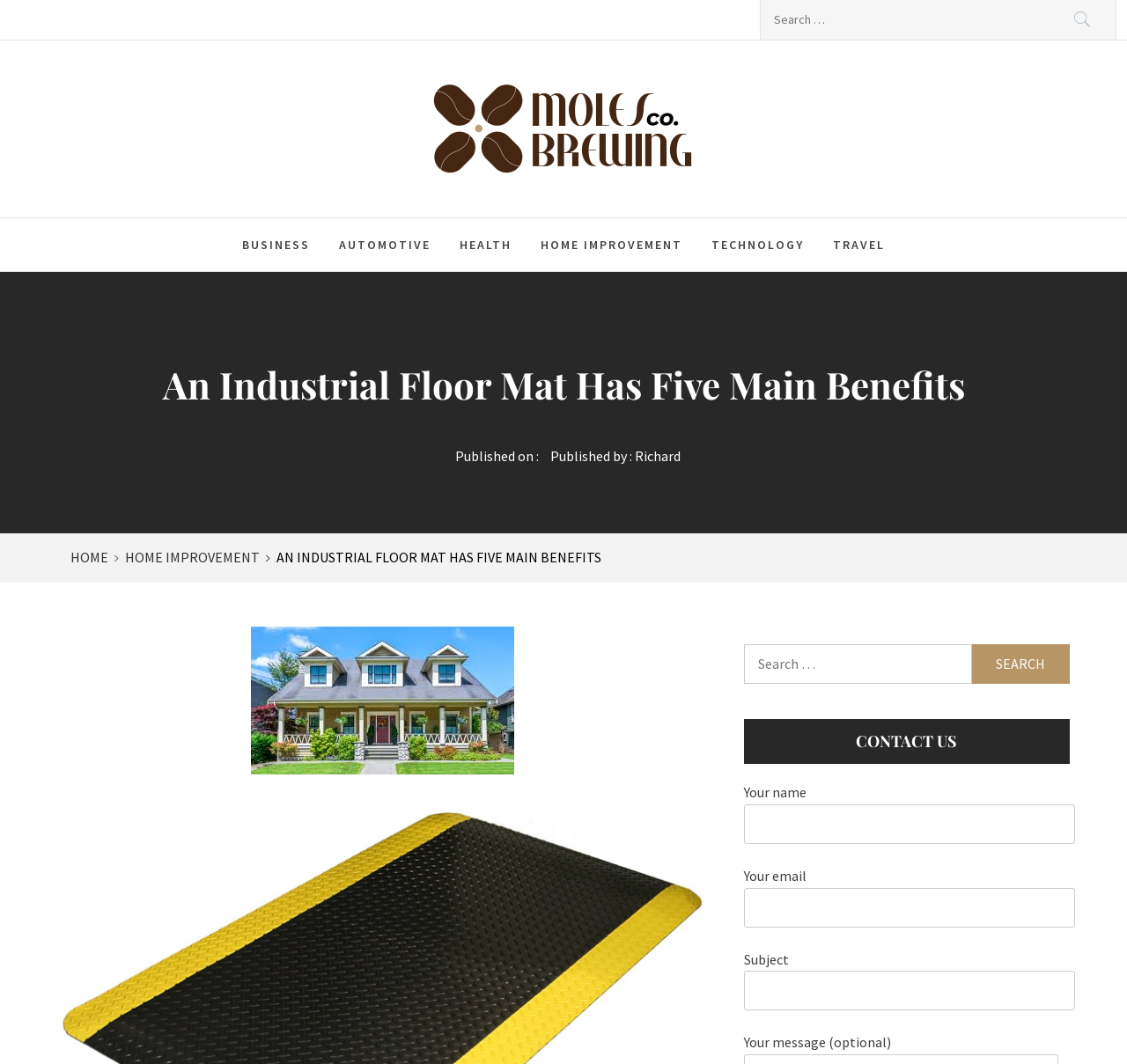Please identify the bounding box coordinates of the area that needs to be clicked to fulfill the following instruction: "Click on the Moles Brewing Co link."

[0.363, 0.064, 0.666, 0.117]